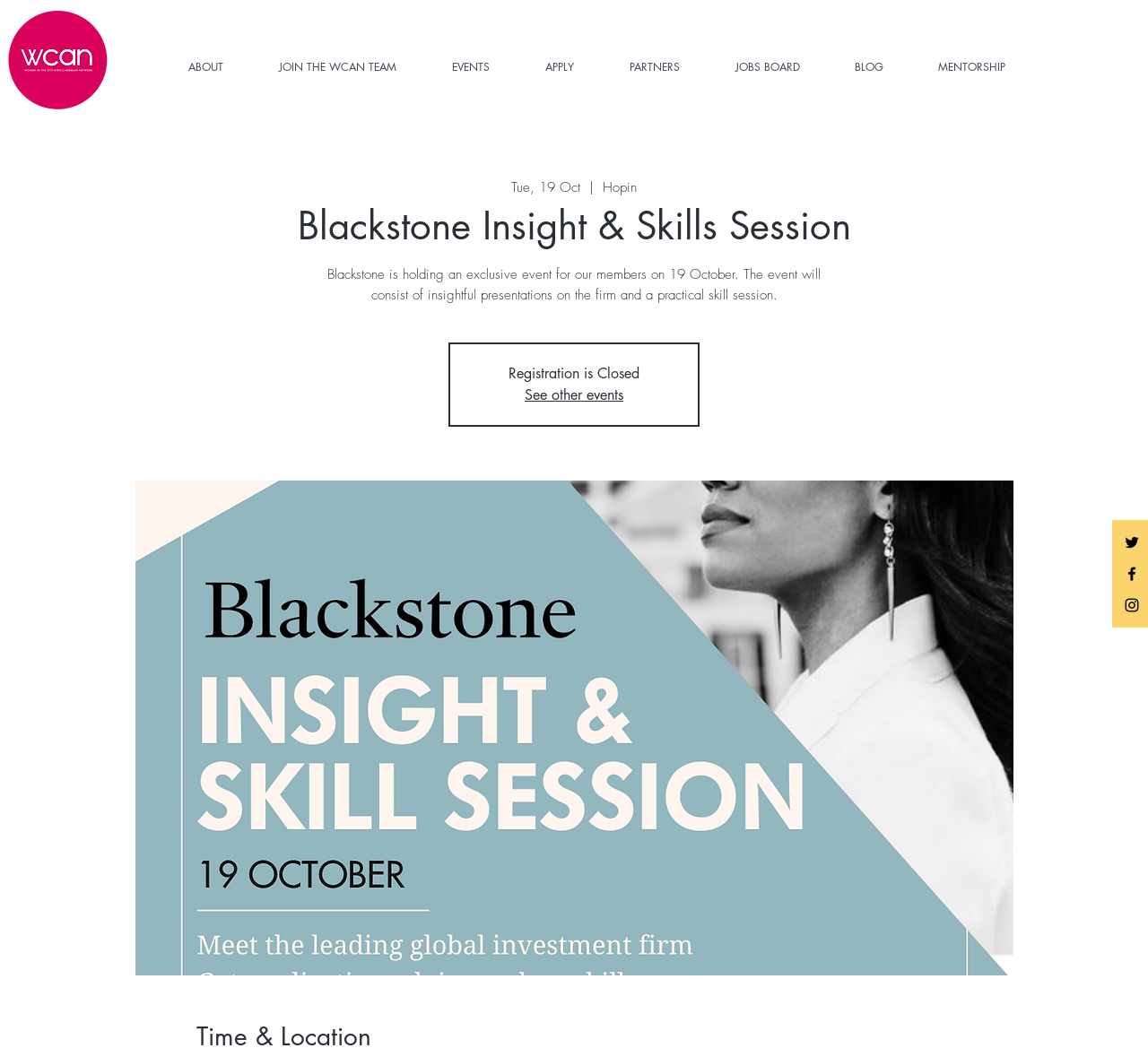Find the bounding box coordinates of the area to click in order to follow the instruction: "See other events".

[0.457, 0.365, 0.543, 0.383]